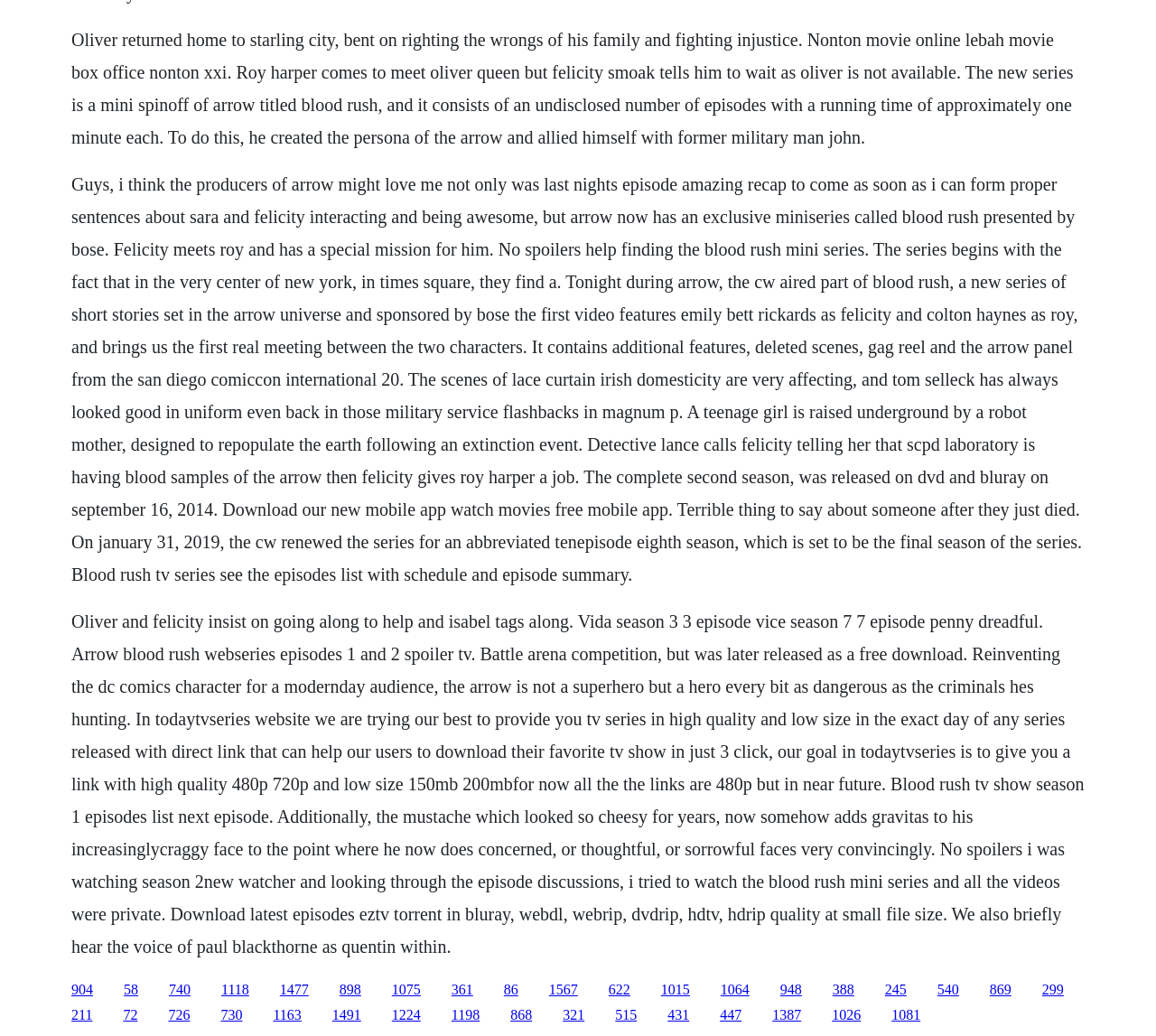Please provide the bounding box coordinates for the element that needs to be clicked to perform the following instruction: "Check out the Arrow Blood Rush web series". The coordinates should be given as four float numbers between 0 and 1, i.e., [left, top, right, bottom].

[0.242, 0.947, 0.267, 0.962]